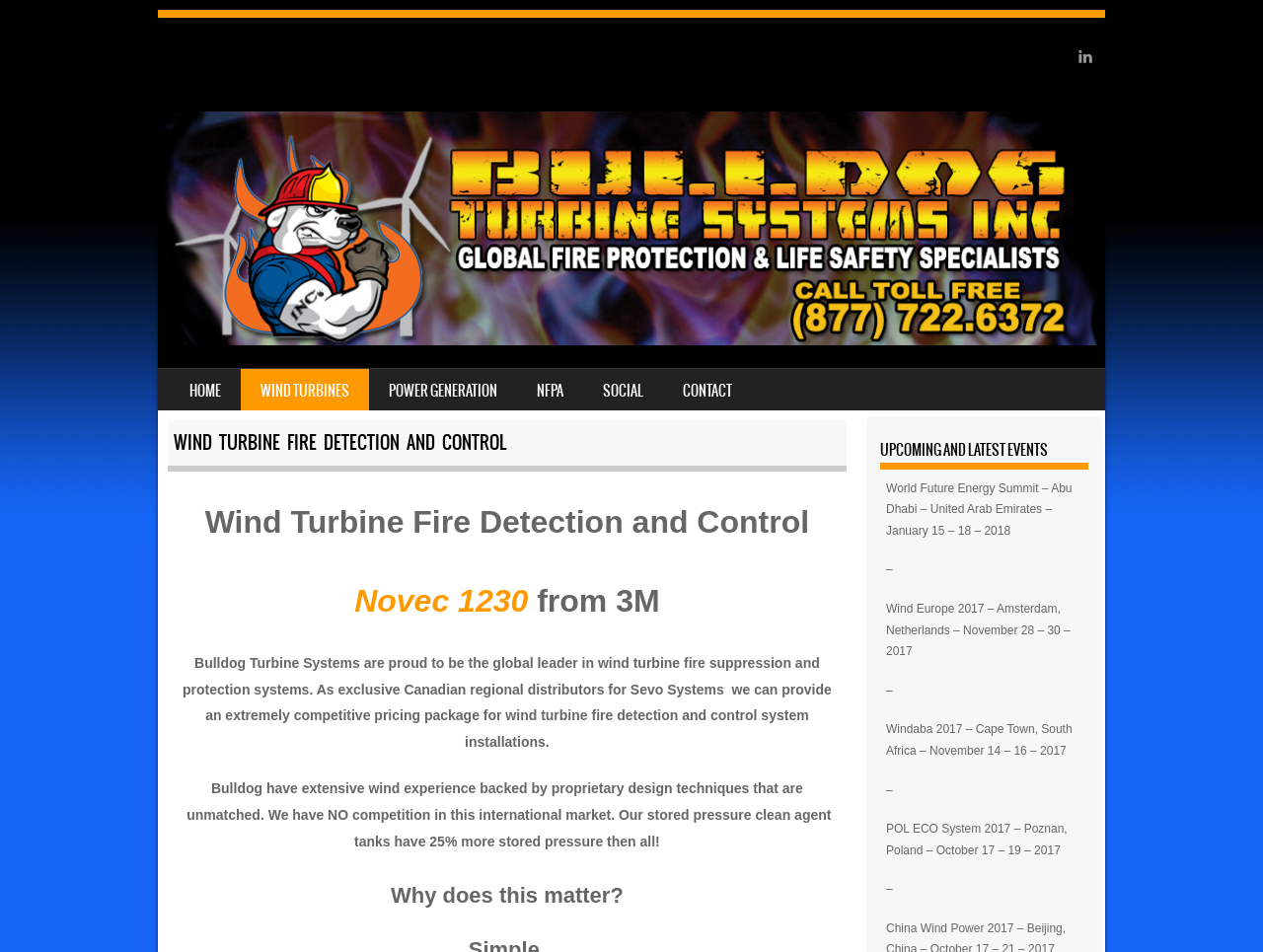Given the element description: "Home", predict the bounding box coordinates of this UI element. The coordinates must be four float numbers between 0 and 1, given as [left, top, right, bottom].

[0.134, 0.388, 0.191, 0.431]